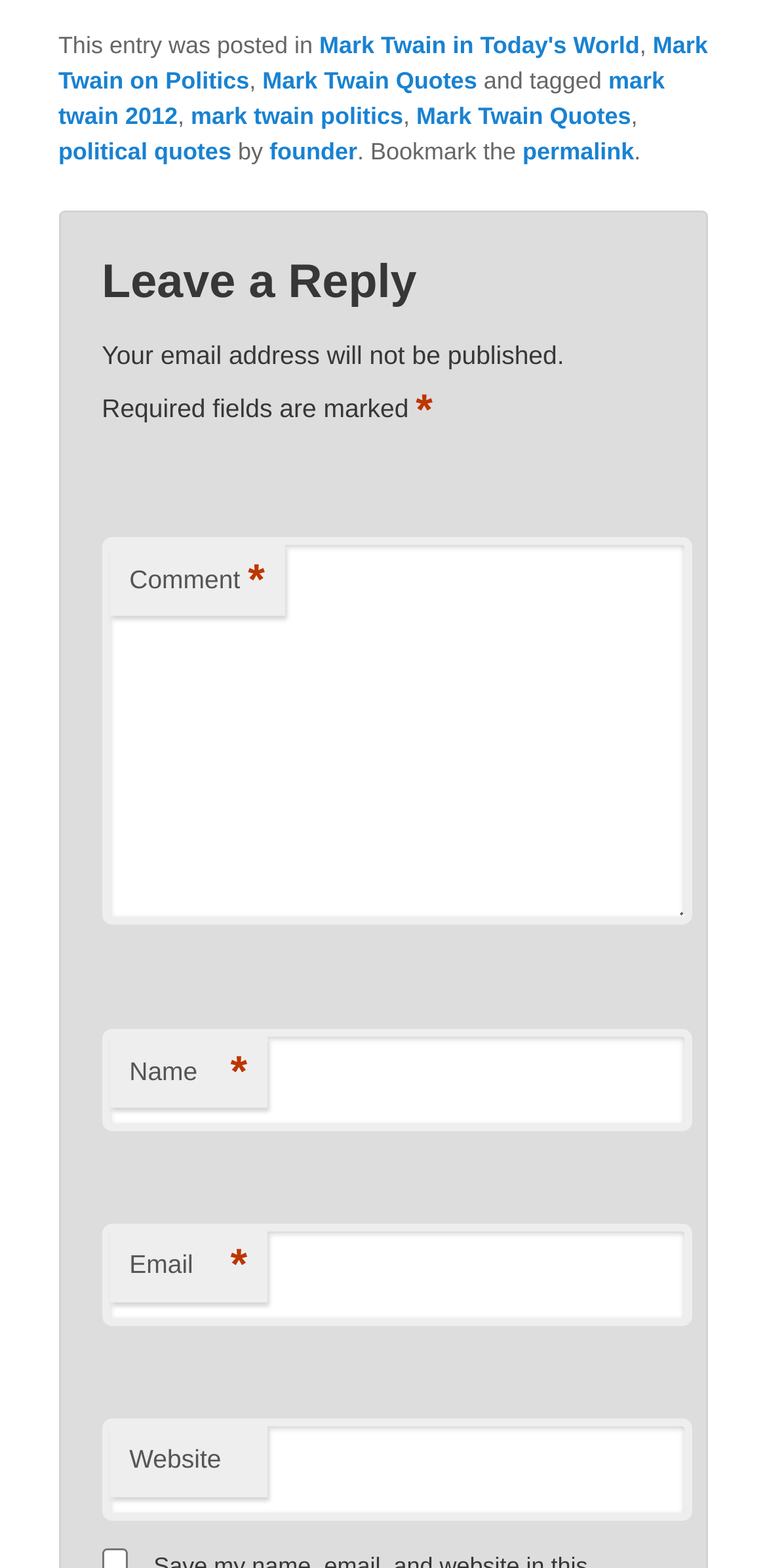Please identify the bounding box coordinates of the region to click in order to complete the given instruction: "Leave a comment". The coordinates should be four float numbers between 0 and 1, i.e., [left, top, right, bottom].

[0.133, 0.343, 0.902, 0.59]